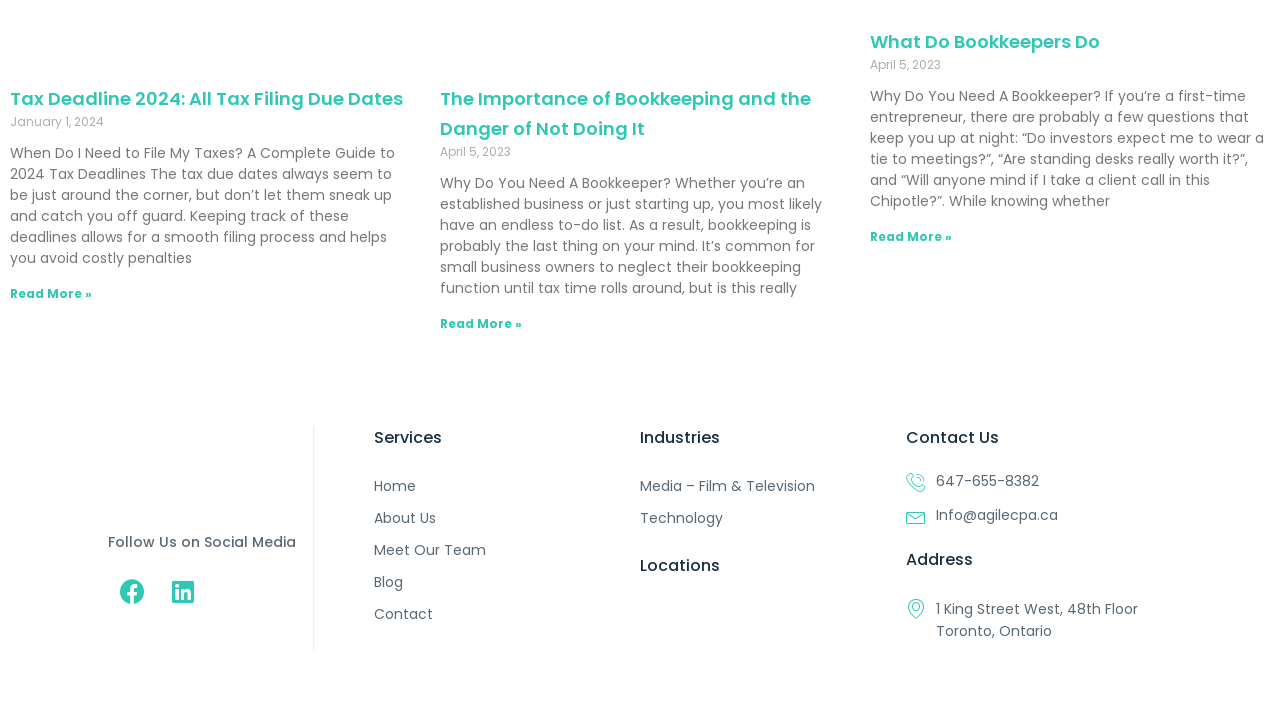Please determine the bounding box coordinates for the element that should be clicked to follow these instructions: "Click on the 'Tax Deadline 2024: All Tax Filing Due Dates' link".

[0.008, 0.12, 0.315, 0.154]